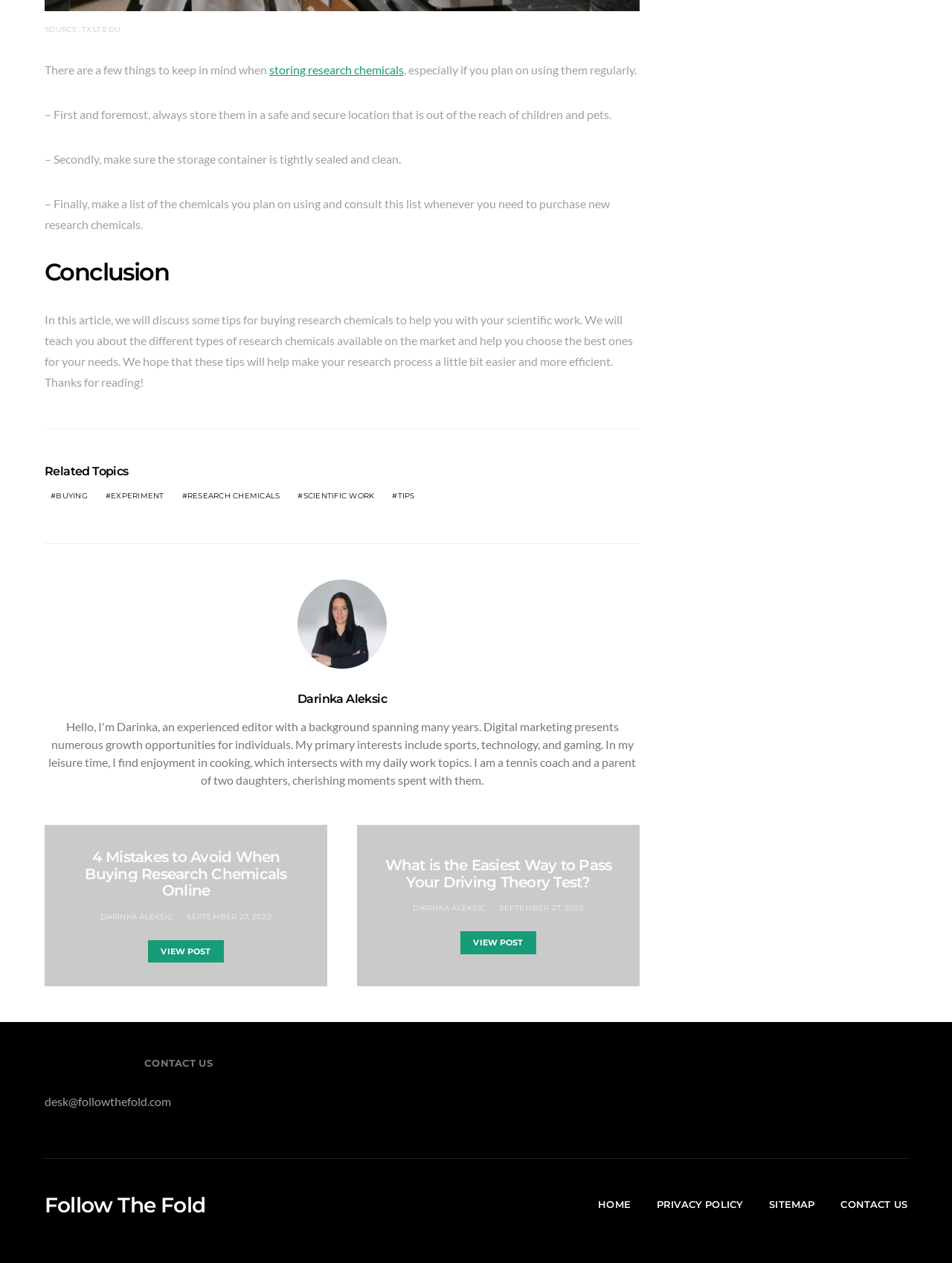Look at the image and answer the question in detail:
How many related topics are listed on the webpage?

The related topics are listed in the section 'Related Topics' and include '#BUYING', '#EXPERIMENT', '#RESEARCH CHEMICALS', '#SCIENTIFIC WORK', and '#TIPS'.